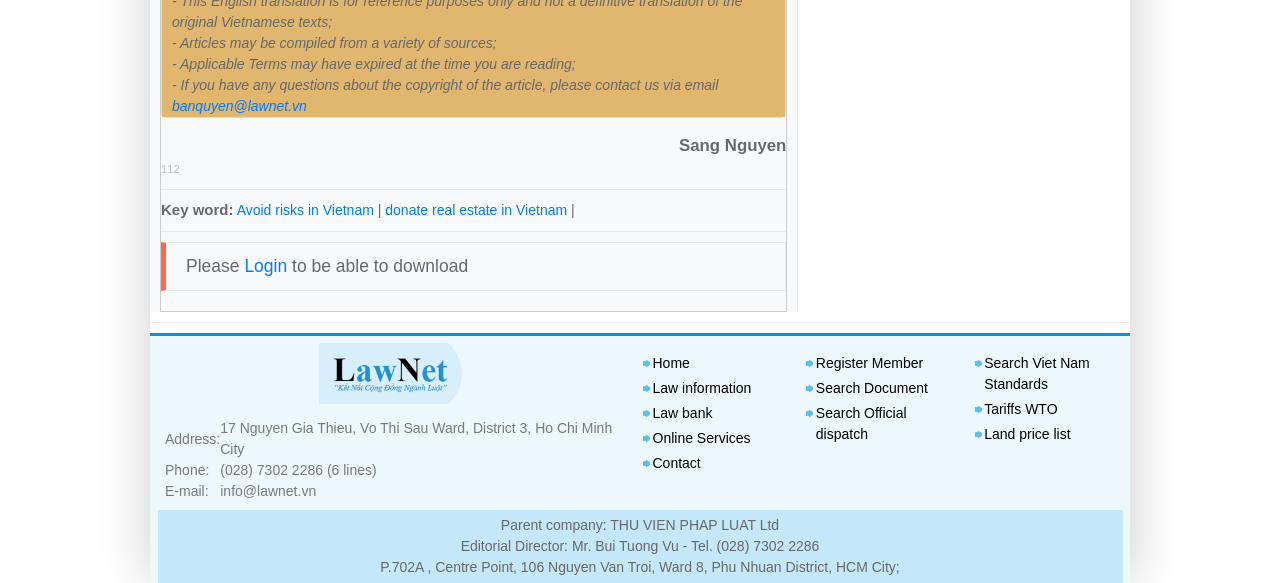Provide a one-word or one-phrase answer to the question:
What is the address of the company?

17 Nguyen Gia Thieu, Vo Thi Sau Ward, District 3, Ho Chi Minh City